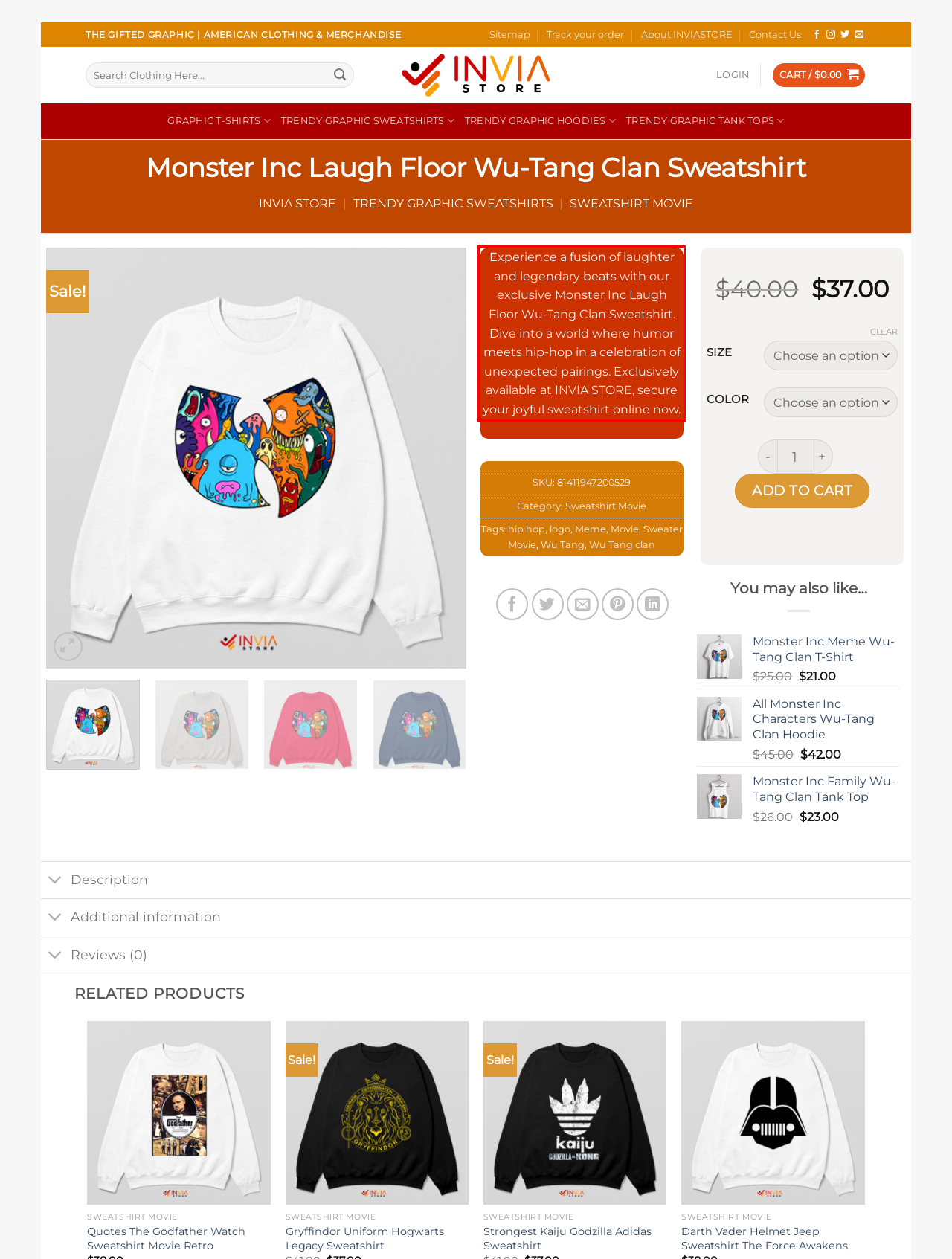Please use OCR to extract the text content from the red bounding box in the provided webpage screenshot.

Experience a fusion of laughter and legendary beats with our exclusive Monster Inc Laugh Floor Wu-Tang Clan Sweatshirt. Dive into a world where humor meets hip-hop in a celebration of unexpected pairings. Exclusively available at INVIA STORE, secure your joyful sweatshirt online now.